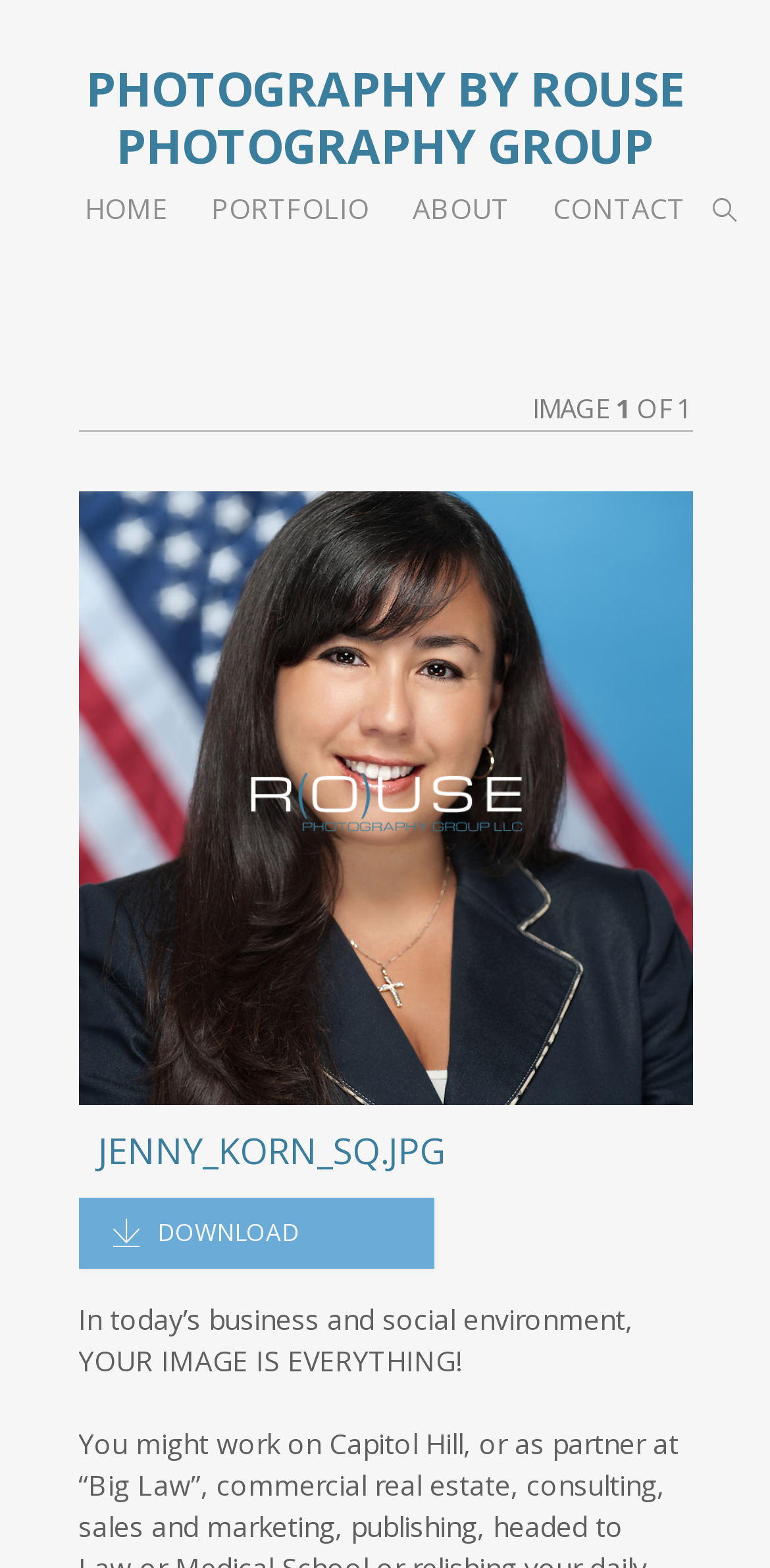Locate the bounding box coordinates for the element described below: "Photography by Rouse Photography Group". The coordinates must be four float values between 0 and 1, formatted as [left, top, right, bottom].

[0.112, 0.035, 0.888, 0.114]